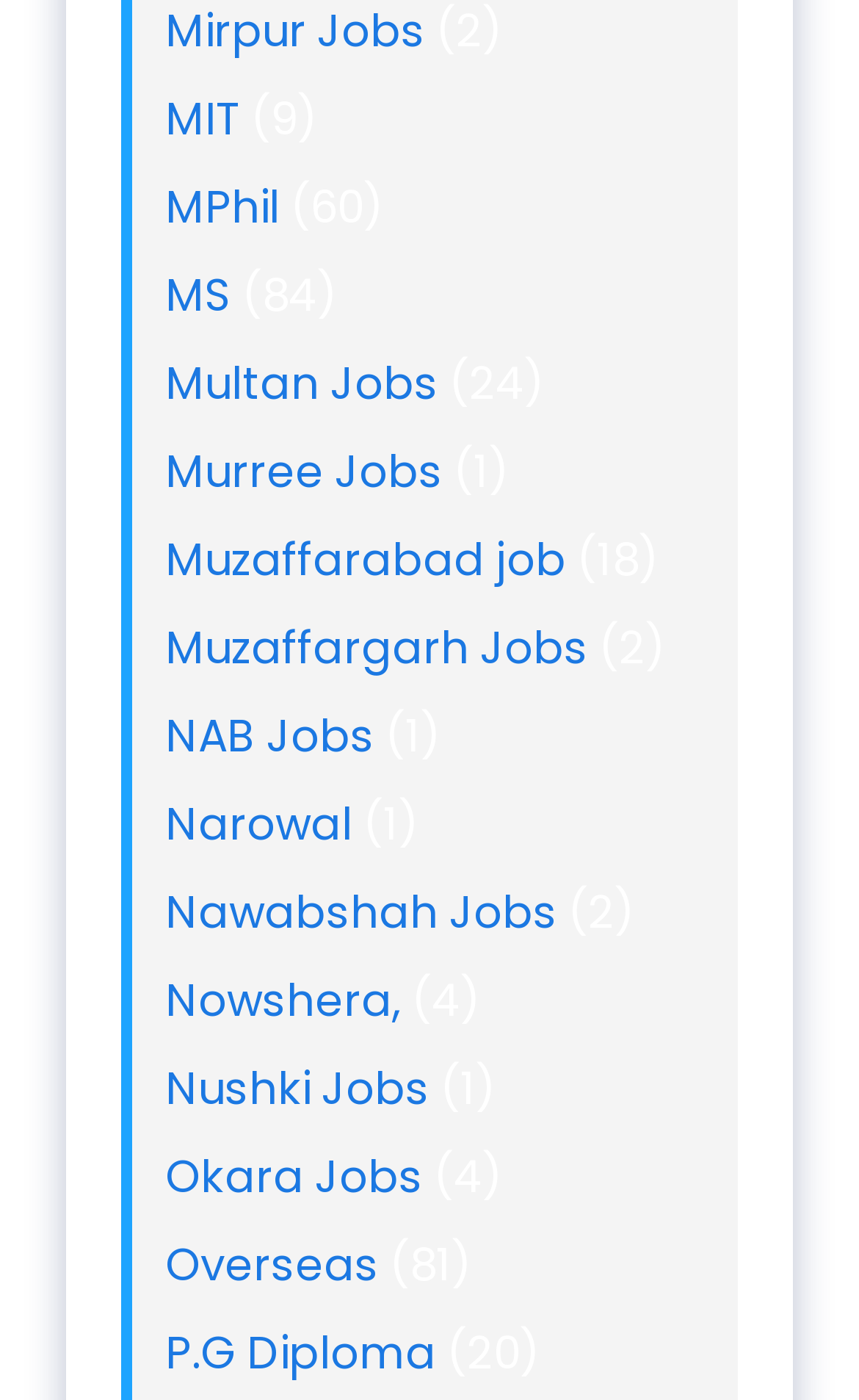Locate and provide the bounding box coordinates for the HTML element that matches this description: "Nushki Jobs".

[0.192, 0.756, 0.5, 0.8]